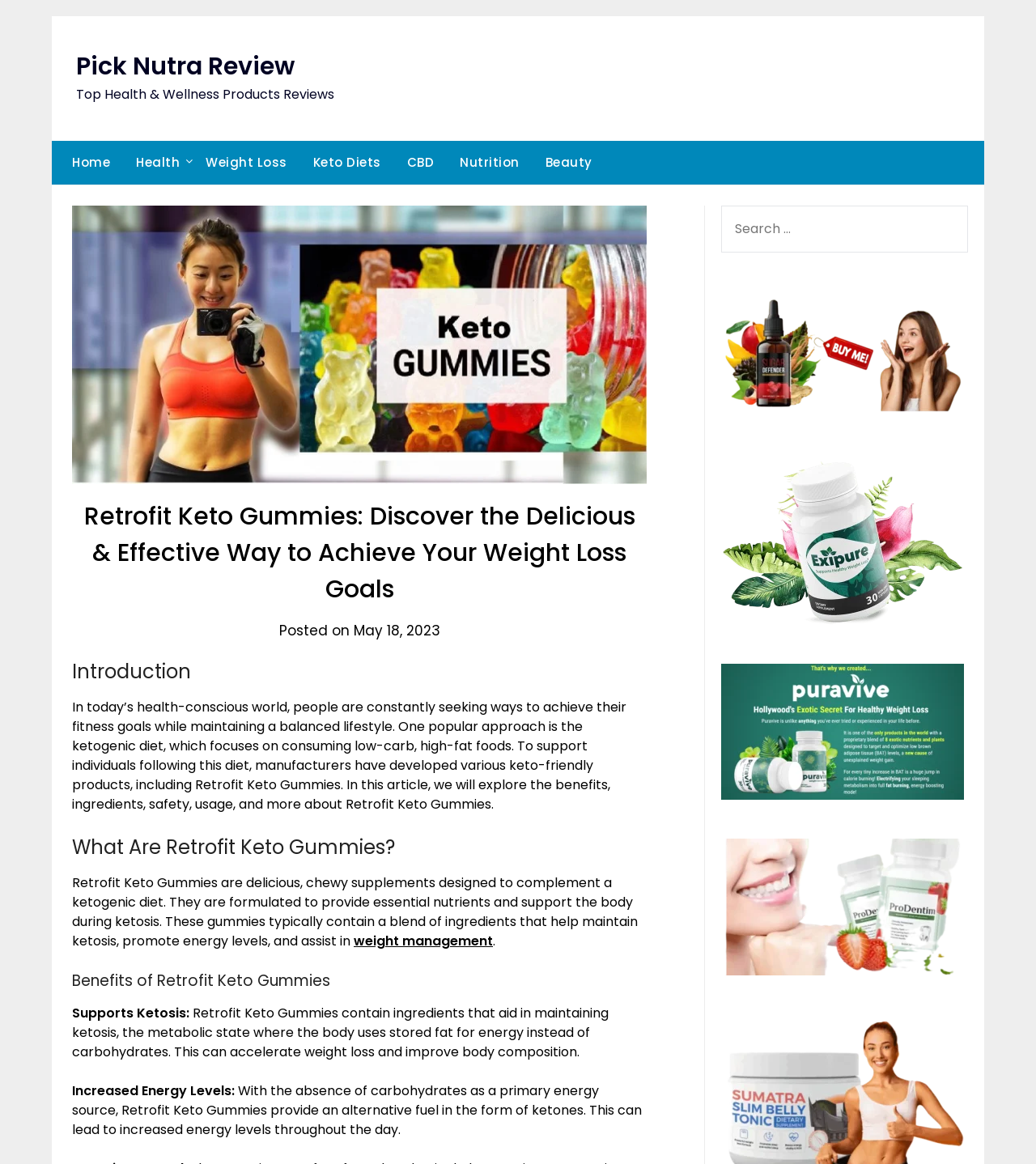What is the main topic of this webpage?
Carefully analyze the image and provide a thorough answer to the question.

Based on the webpage content, the main topic is Retrofit Keto Gummies, which is a type of keto-friendly product. The webpage provides information about its benefits, ingredients, and usage.